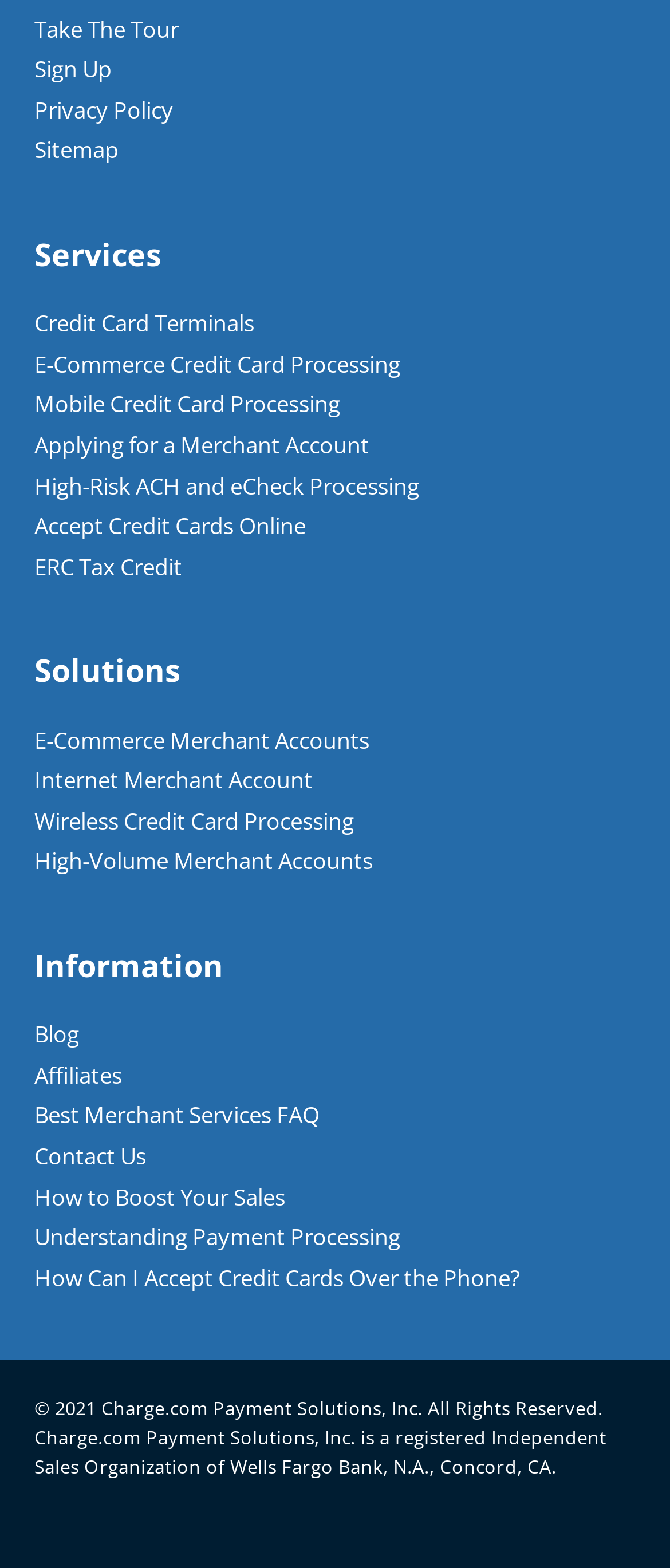Give a one-word or phrase response to the following question: How many sections are there on the page?

3